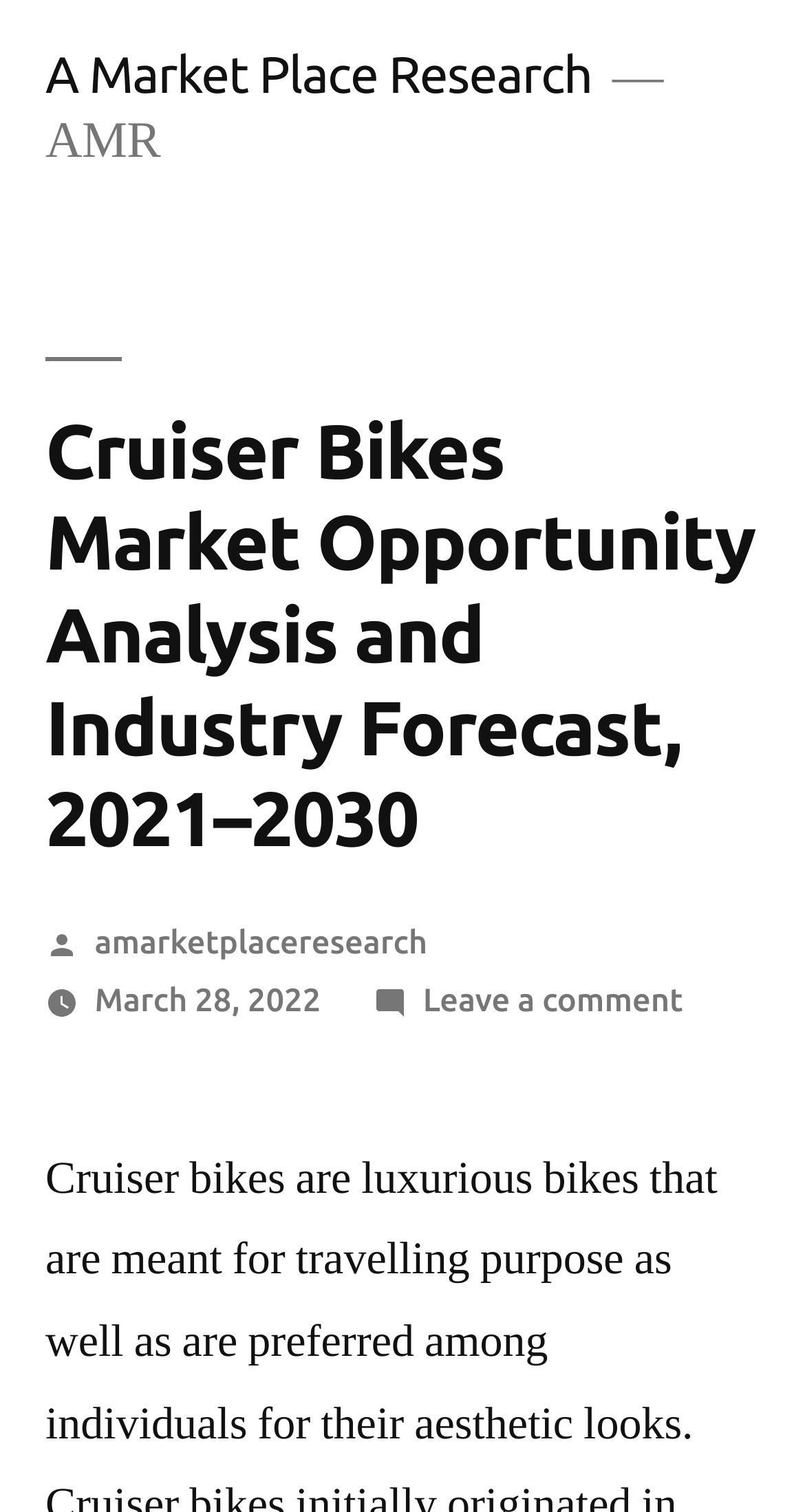Create a detailed narrative describing the layout and content of the webpage.

The webpage appears to be a research report or article about the cruiser bikes market. At the top, there is a header section that spans almost the entire width of the page, containing the title "Cruiser Bikes Market Opportunity Analysis and Industry Forecast, 2021–2030". Below the title, there is a line of text that reads "Posted by" followed by a link to "amarketplaceresearch" and a timestamp "March 28, 2022". 

On the top-left corner, there is a link to "A Market Place Research" and a smaller text "AMR" positioned above it. 

Towards the bottom of the page, there is a call-to-action link that says "Leave a comment on Cruiser Bikes Market Opportunity Analysis and Industry Forecast, 2021–2030", which is centered and takes up about a third of the page's width.